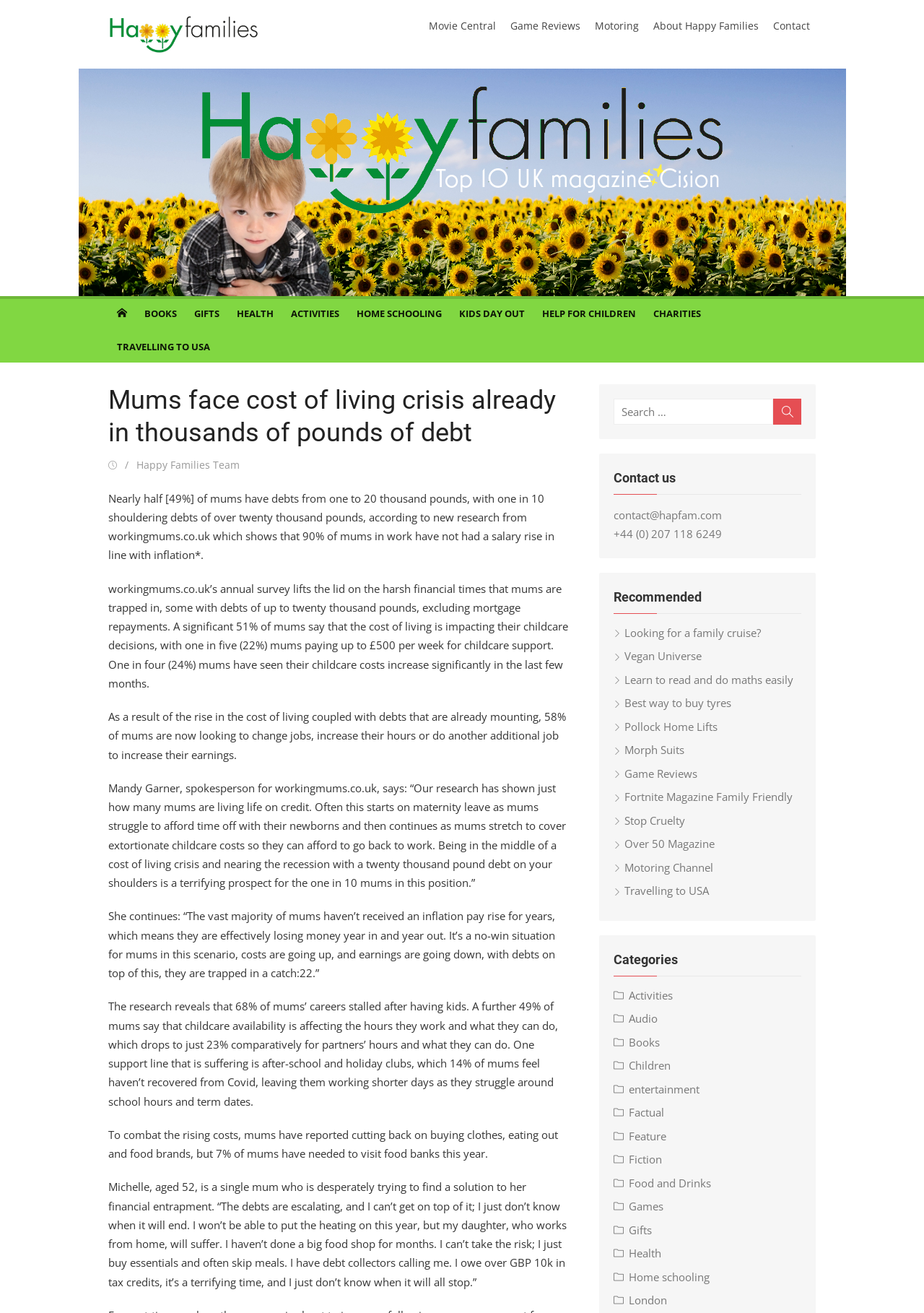Based on the image, give a detailed response to the question: What is the percentage of mums who say that childcare availability is affecting their work hours?

I read the article and found the statistic that '49% of mums say that childcare availability is affecting the hours they work'. This means that almost half of the mums surveyed said that childcare availability is affecting their work hours.